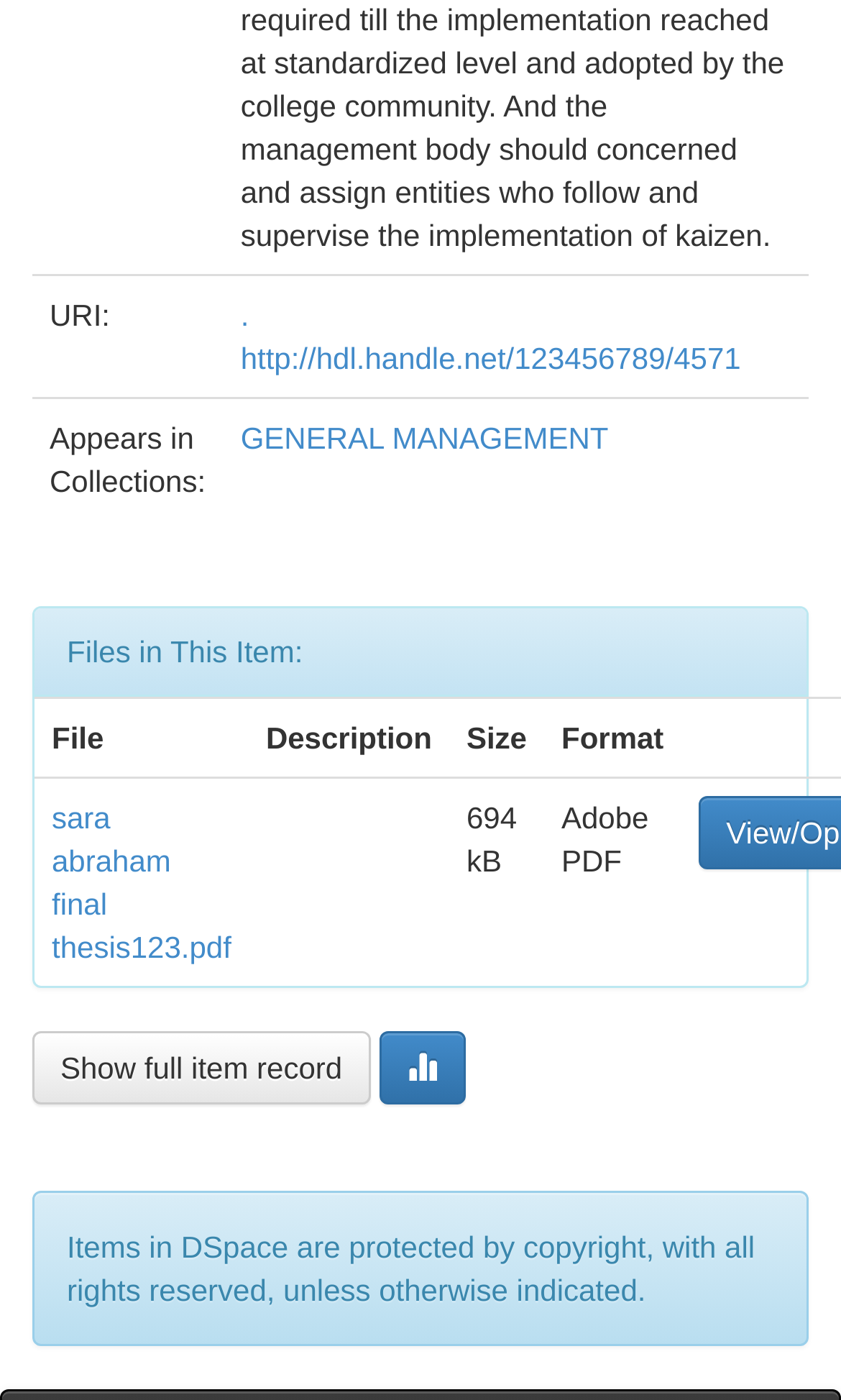What is the format of the file 'sara abraham final thesis123.pdf'?
Using the image, elaborate on the answer with as much detail as possible.

The format of the file 'sara abraham final thesis123.pdf' can be found in the gridcell element that contains the text 'Adobe PDF', which is under the 'Format' column header.